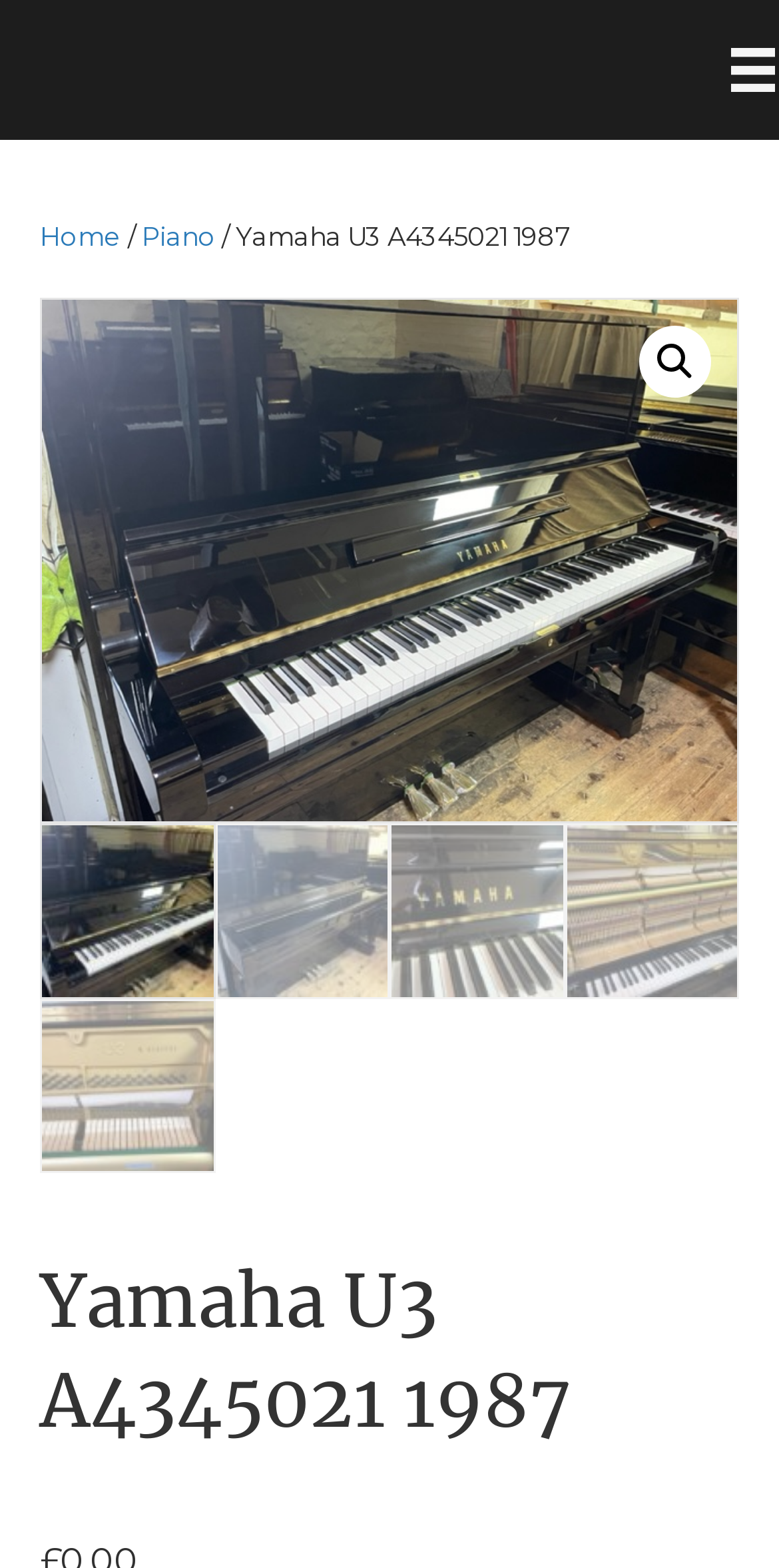Create an elaborate caption for the webpage.

This webpage is about a Yamaha U3A piano, built in 1987 and in excellent condition. At the top-right corner, there is a small image. Below it, there is a navigation bar with a breadcrumb trail, consisting of links to "Home", "Piano", and the current page "Yamaha U3 A4345021 1987", separated by forward slashes. 

On the right side of the navigation bar, there is a search icon represented by a magnifying glass emoji. Below the navigation bar, there is a large image that spans the entire width of the page. 

Below the large image, there are four smaller images arranged horizontally, showcasing the piano from different angles. Below these images, there is another row of four smaller images, likely showing more details of the piano. 

At the bottom of the page, there is a heading that repeats the title "Yamaha U3 A4345021 1987".